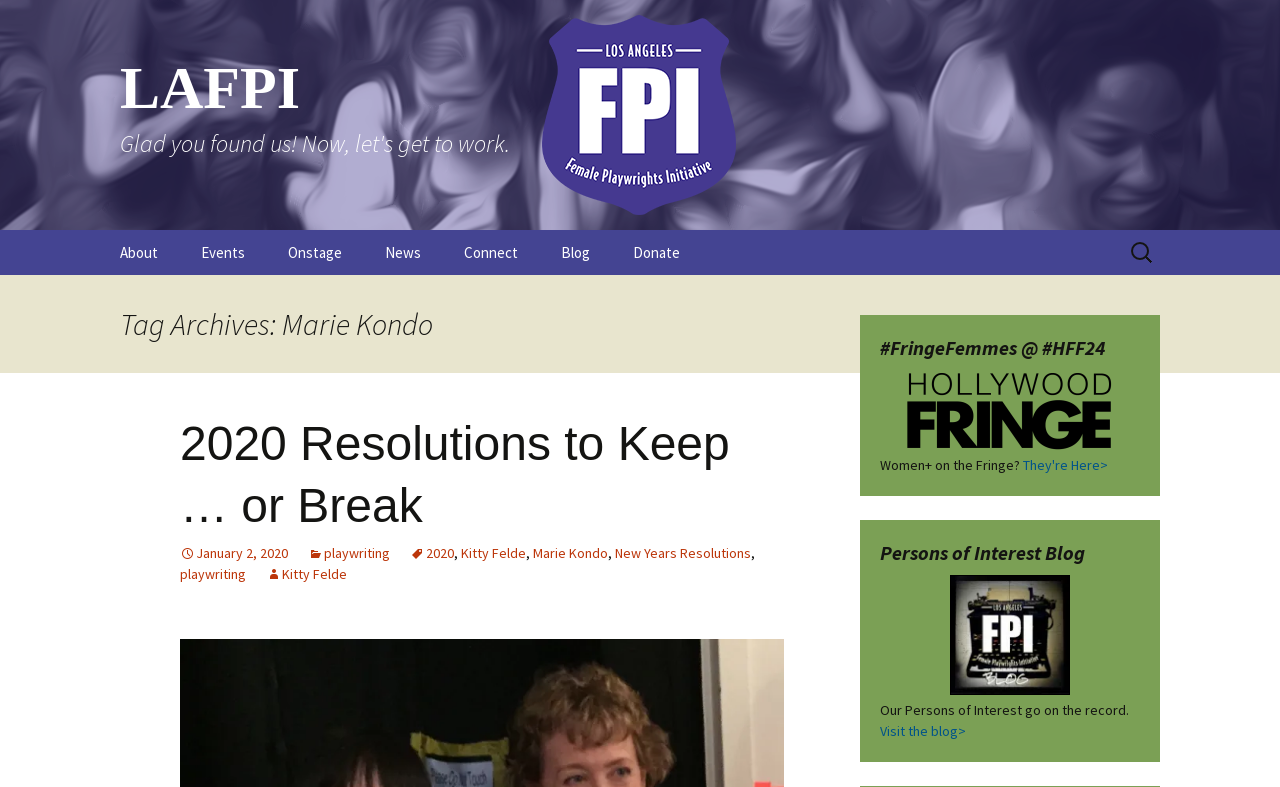Could you determine the bounding box coordinates of the clickable element to complete the instruction: "Explore the FPI Files"? Provide the coordinates as four float numbers between 0 and 1, i.e., [left, top, right, bottom].

[0.209, 0.349, 0.366, 0.407]